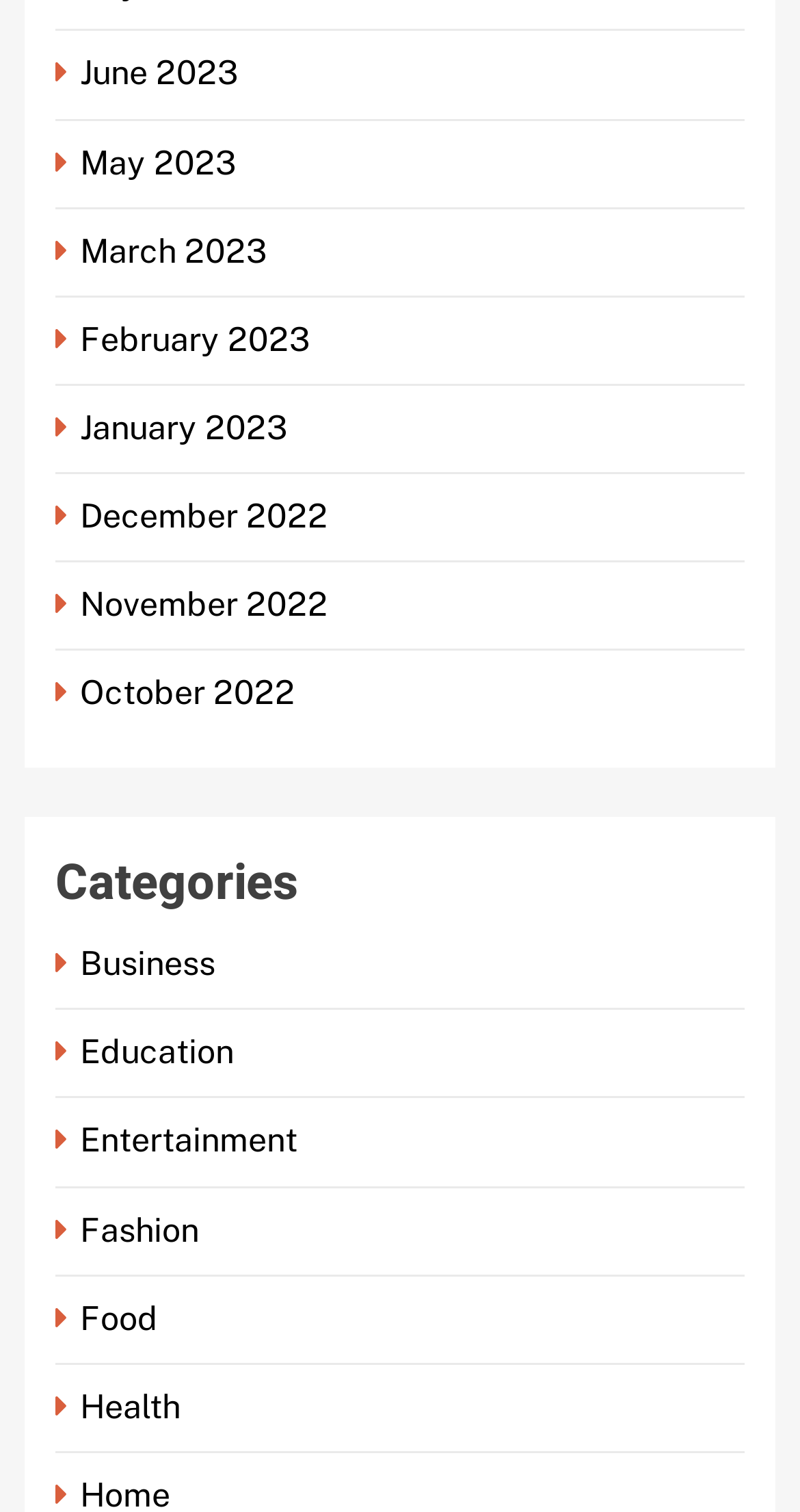How many months are listed?
From the screenshot, supply a one-word or short-phrase answer.

9